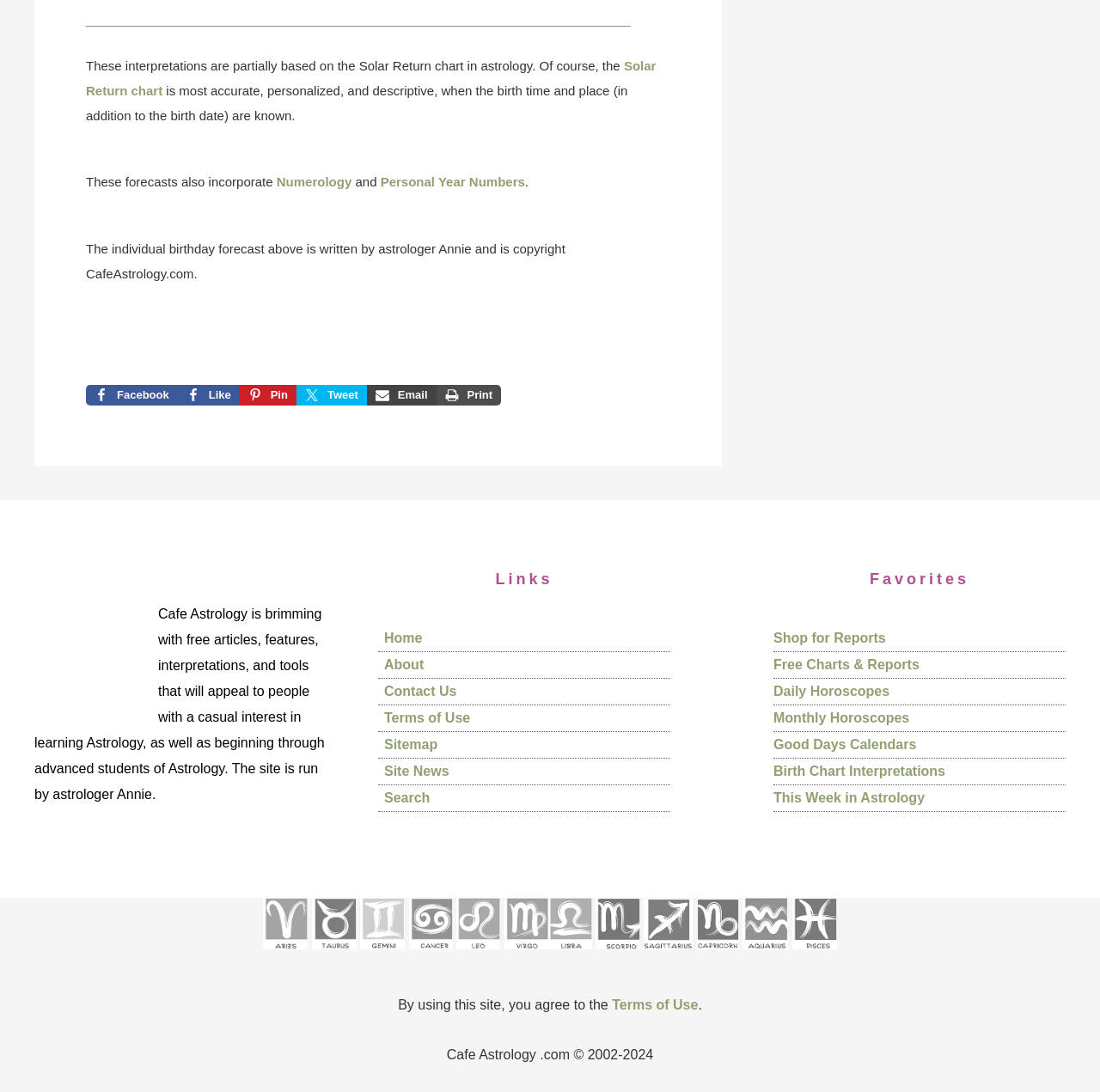Provide a single word or phrase answer to the question: 
What is the purpose of the Solar Return chart in astrology?

To provide accurate and personalized forecasts